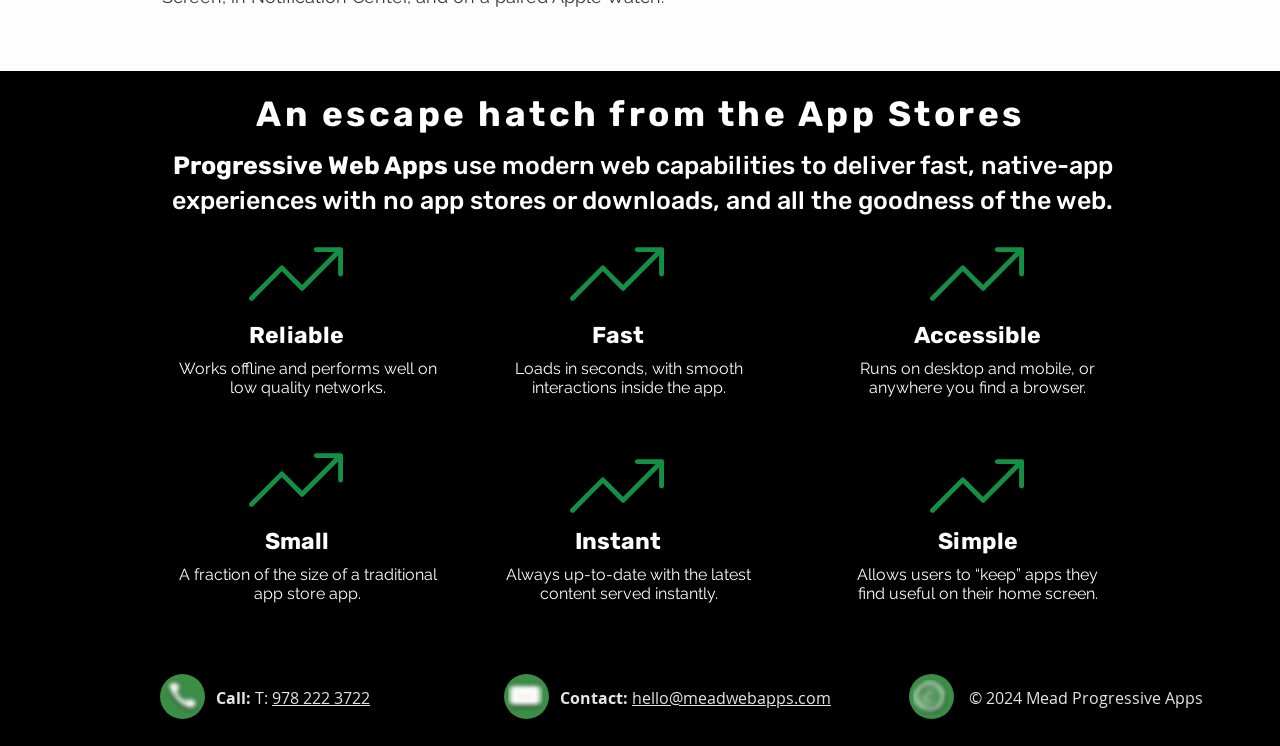Please answer the following question using a single word or phrase: 
How do Progressive Web Apps handle offline or low-quality networks?

Works offline and performs well